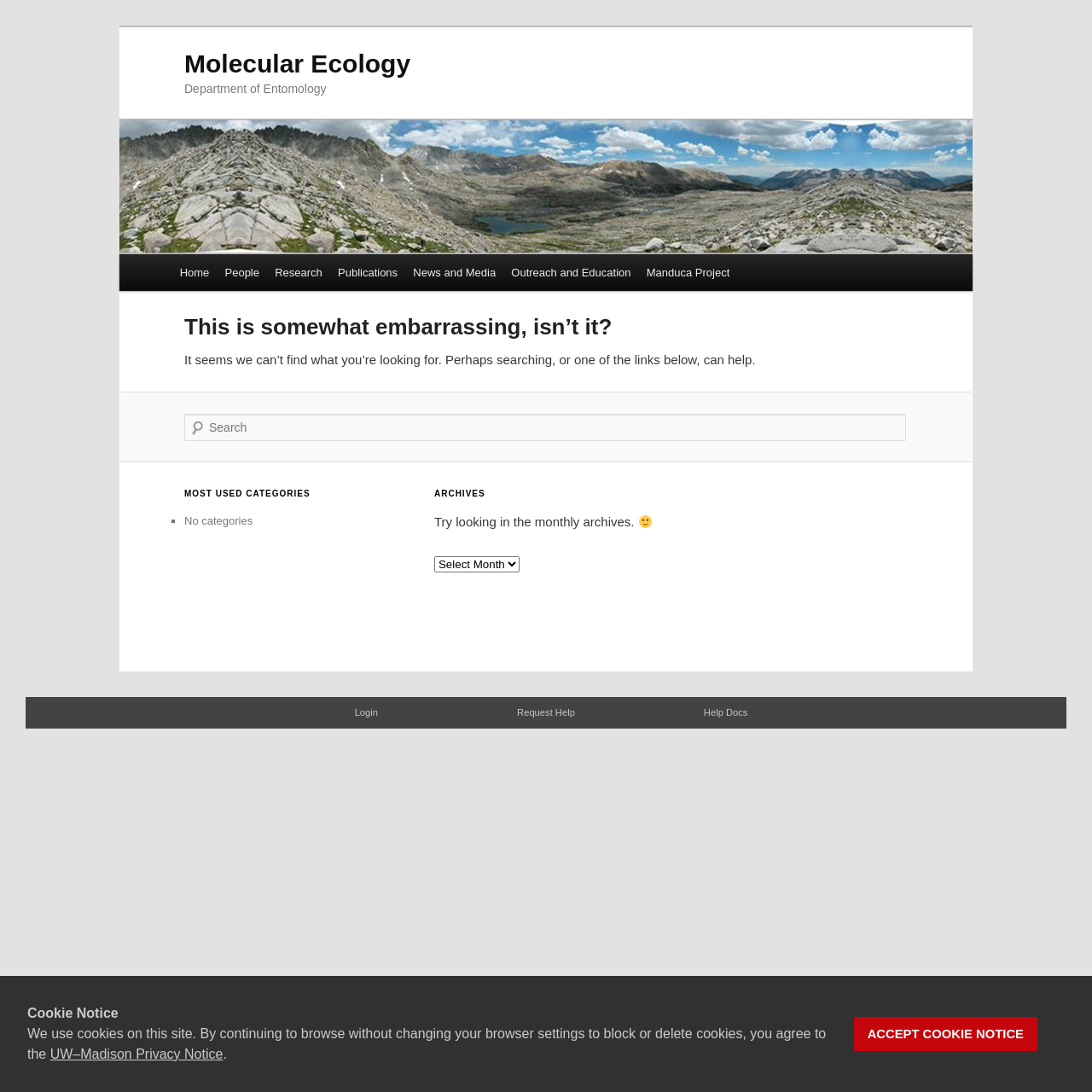Please identify the bounding box coordinates of the element's region that should be clicked to execute the following instruction: "Search for something". The bounding box coordinates must be four float numbers between 0 and 1, i.e., [left, top, right, bottom].

[0.169, 0.379, 0.829, 0.404]